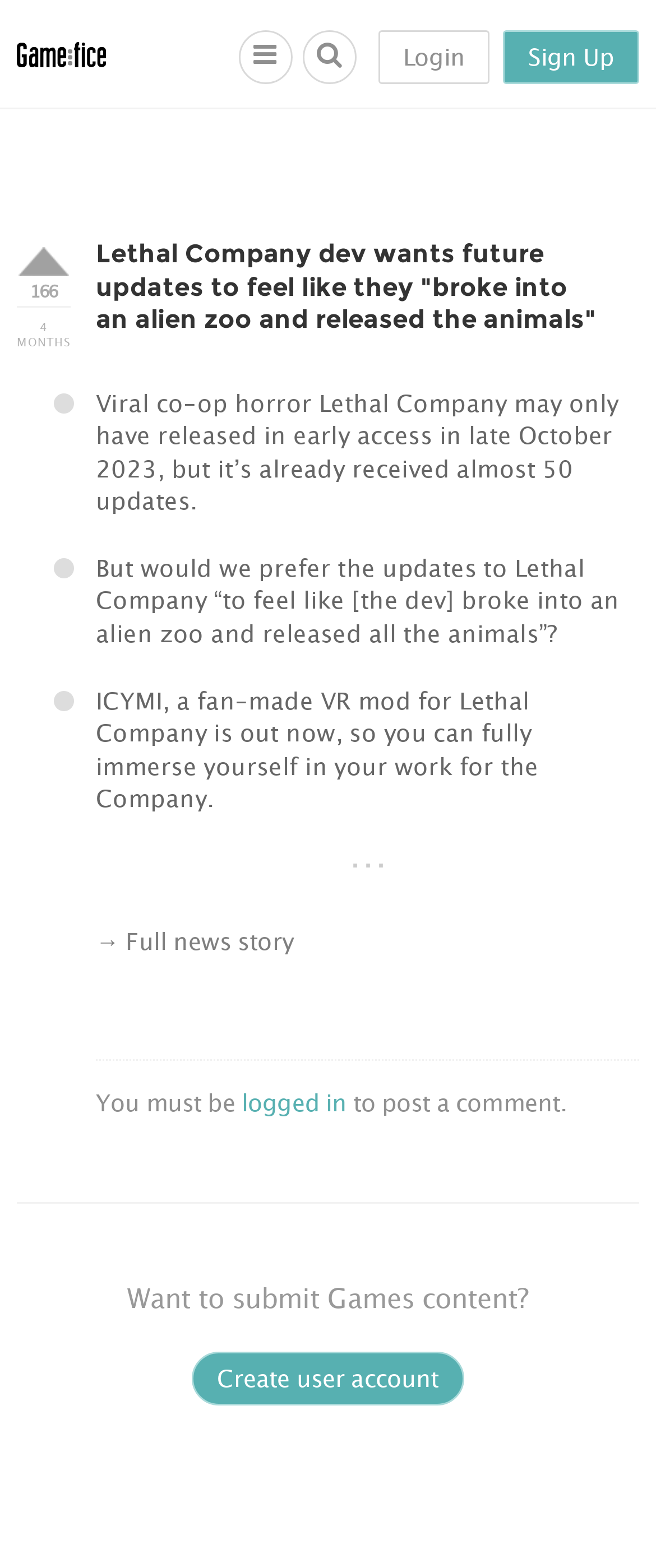Please identify the bounding box coordinates of the element on the webpage that should be clicked to follow this instruction: "Submit Games content". The bounding box coordinates should be given as four float numbers between 0 and 1, formatted as [left, top, right, bottom].

[0.194, 0.818, 0.806, 0.838]